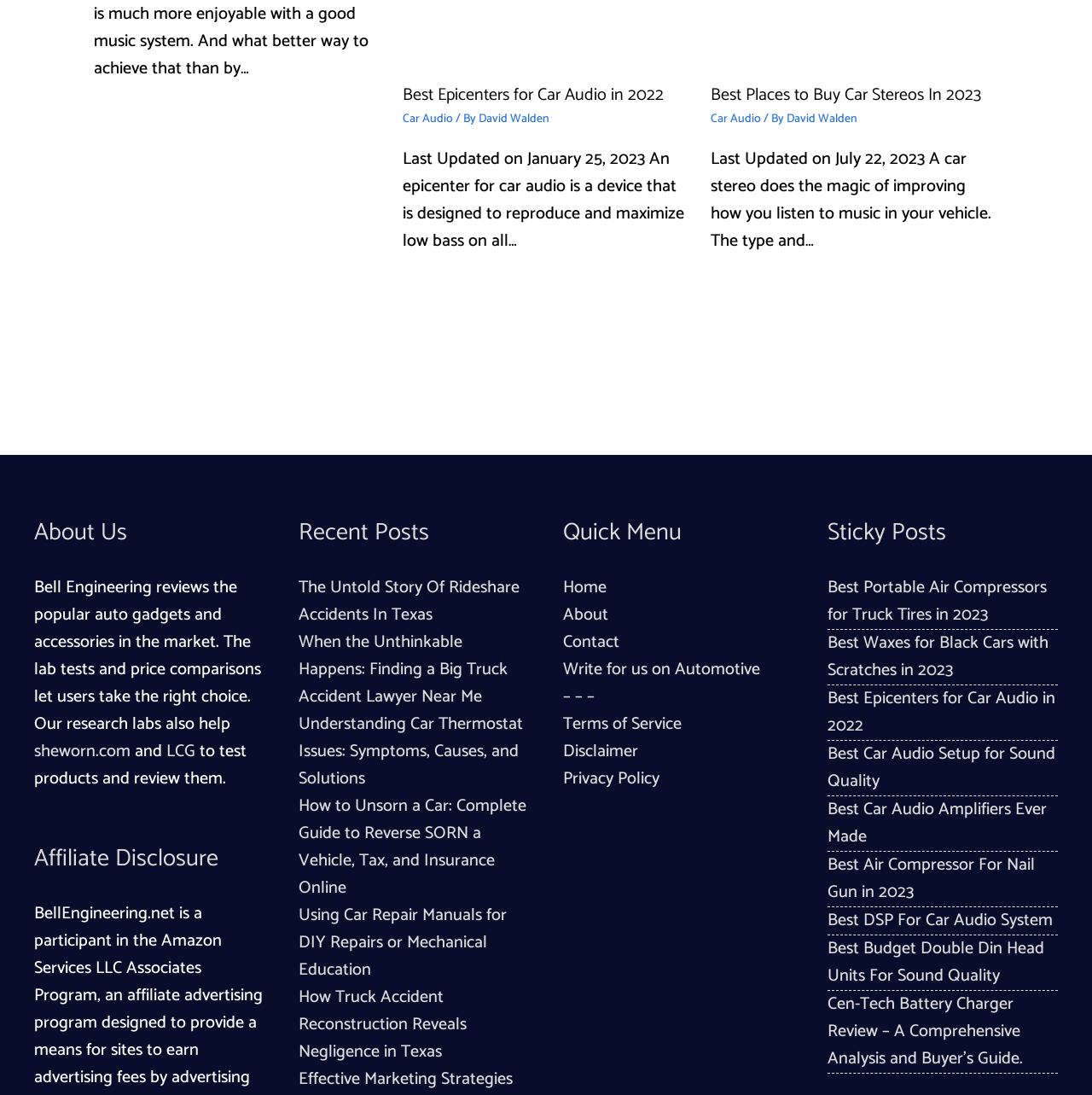Who is the author of the article?
Relying on the image, give a concise answer in one word or a brief phrase.

David Walden